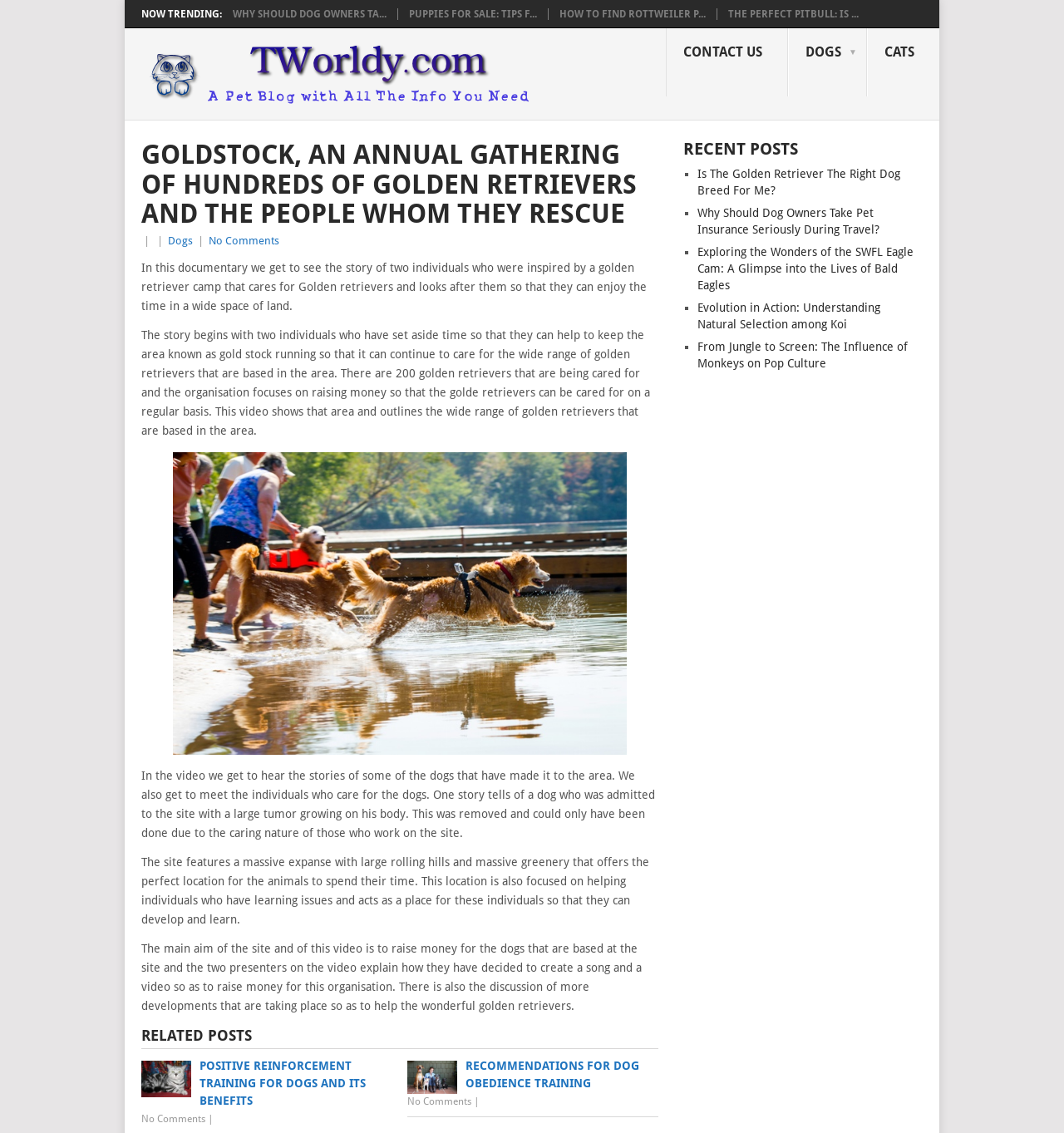Please answer the following question as detailed as possible based on the image: 
What type of dogs are being cared for?

Based on the webpage content, specifically the text 'In this documentary we get to see the story of two individuals who were inspired by a golden retriever camp that cares for Golden retrievers and looks after them so that they can enjoy the time in a wide space of land.', it is clear that the dogs being cared for are Golden Retrievers.